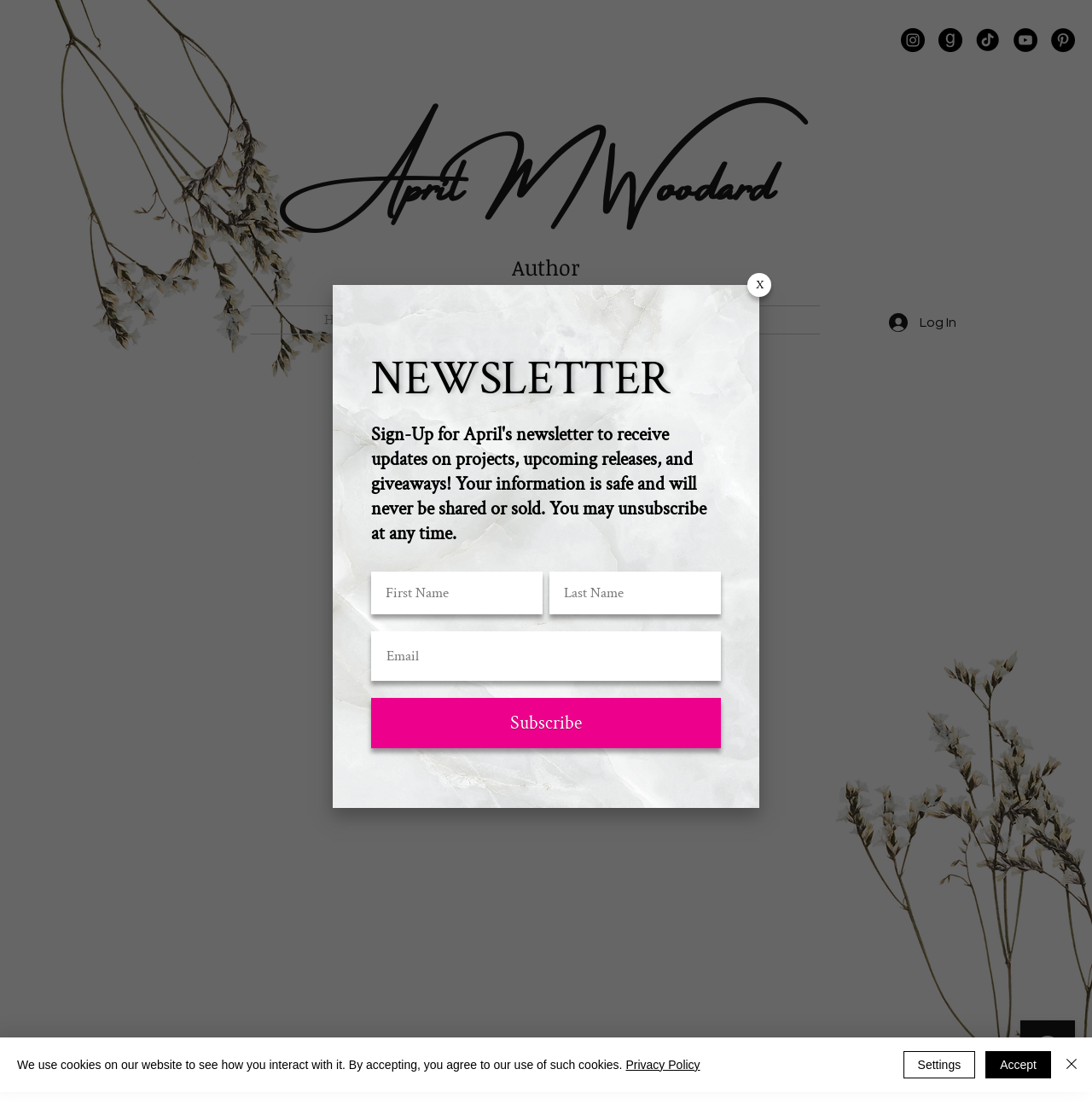What is the position of the 'Log In' button?
Provide an in-depth and detailed explanation in response to the question.

I looked at the bounding box coordinates of the button element with the text 'Log In' and found that it is located at the top right of the webpage, with coordinates [0.803, 0.279, 0.887, 0.305].